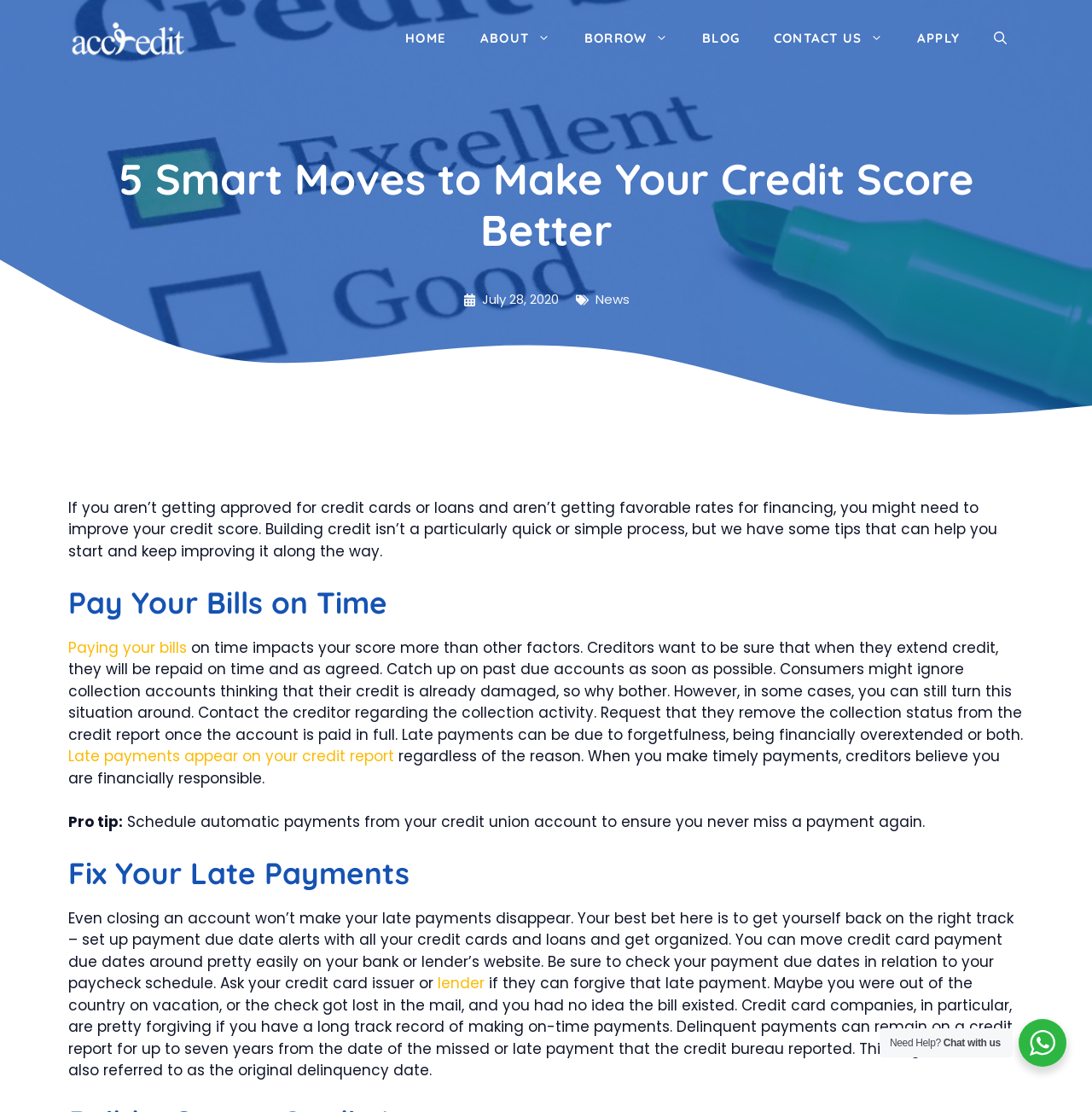Answer this question using a single word or a brief phrase:
What is the first tip to improve credit score?

Pay Your Bills on Time